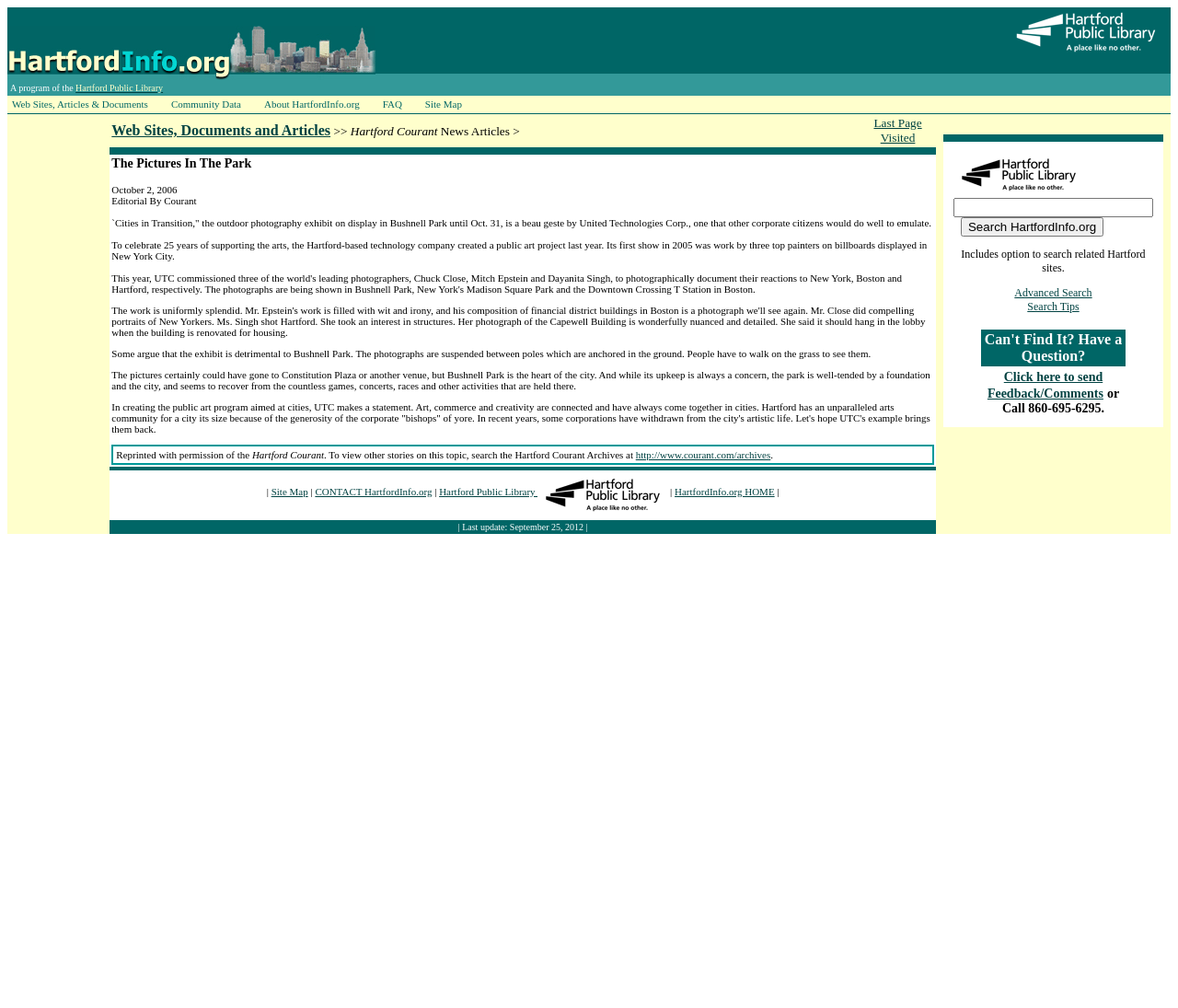What is the name of the newspaper that granted permission to reprint the article?
Please respond to the question with a detailed and well-explained answer.

The article states 'Reprinted with permission of the Hartford Courant,' which implies that the Hartford Courant is the name of the newspaper that granted permission to reprint the article.